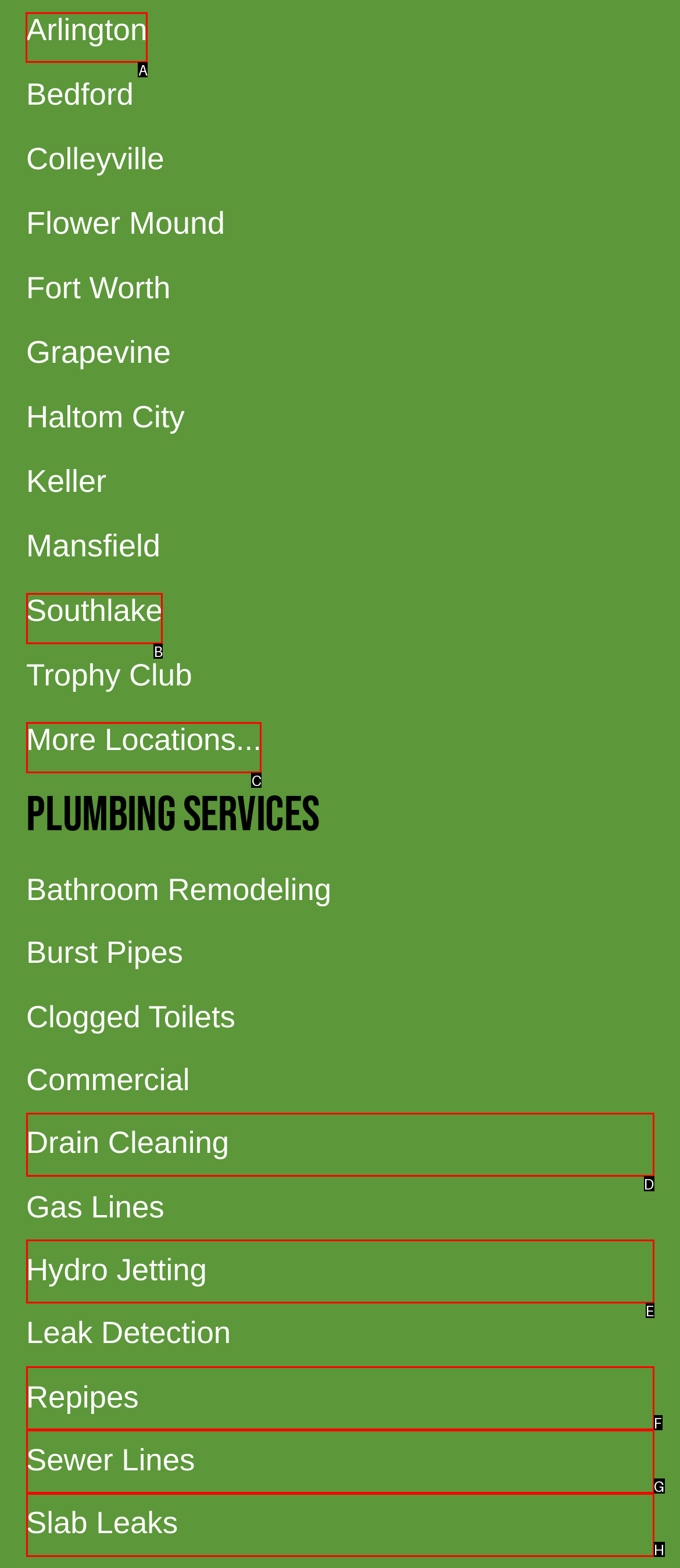To complete the instruction: click on Arlington, which HTML element should be clicked?
Respond with the option's letter from the provided choices.

A